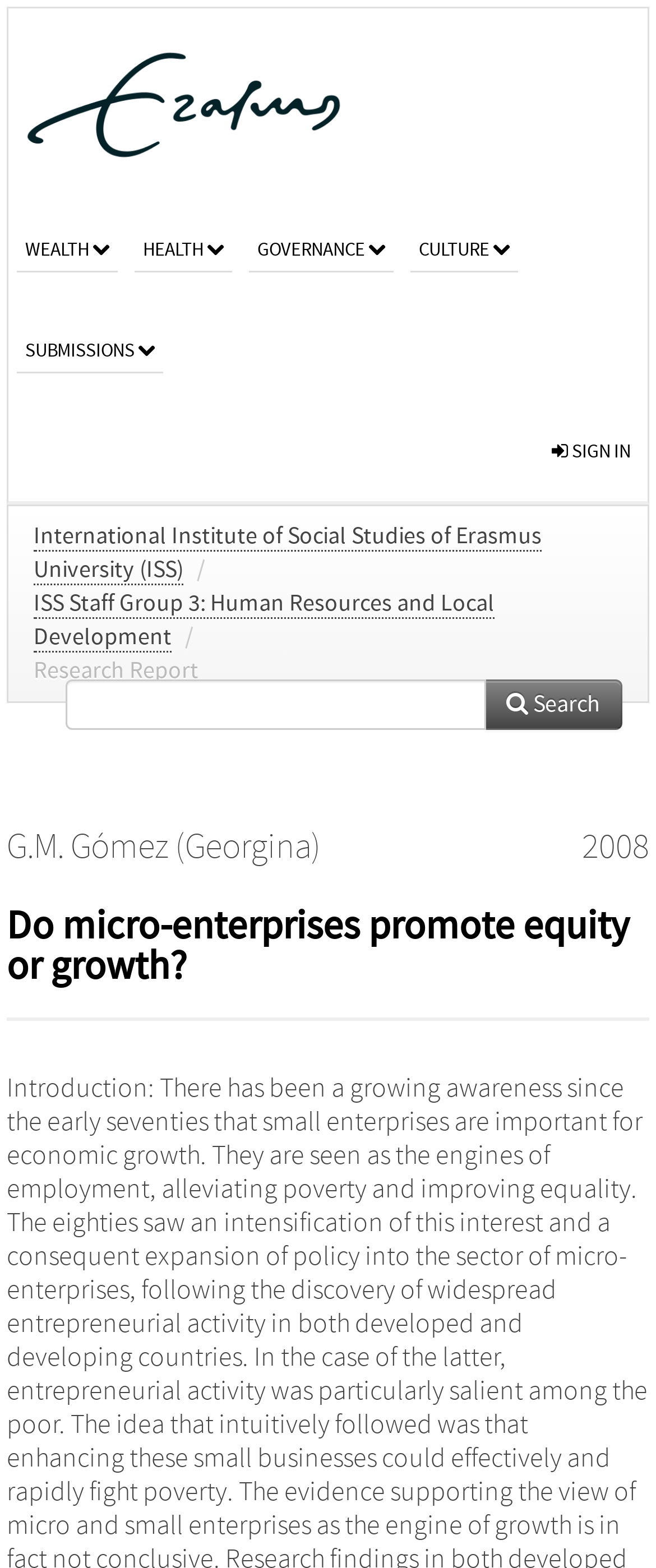Find and indicate the bounding box coordinates of the region you should select to follow the given instruction: "visit university website".

[0.0, 0.005, 0.564, 0.127]